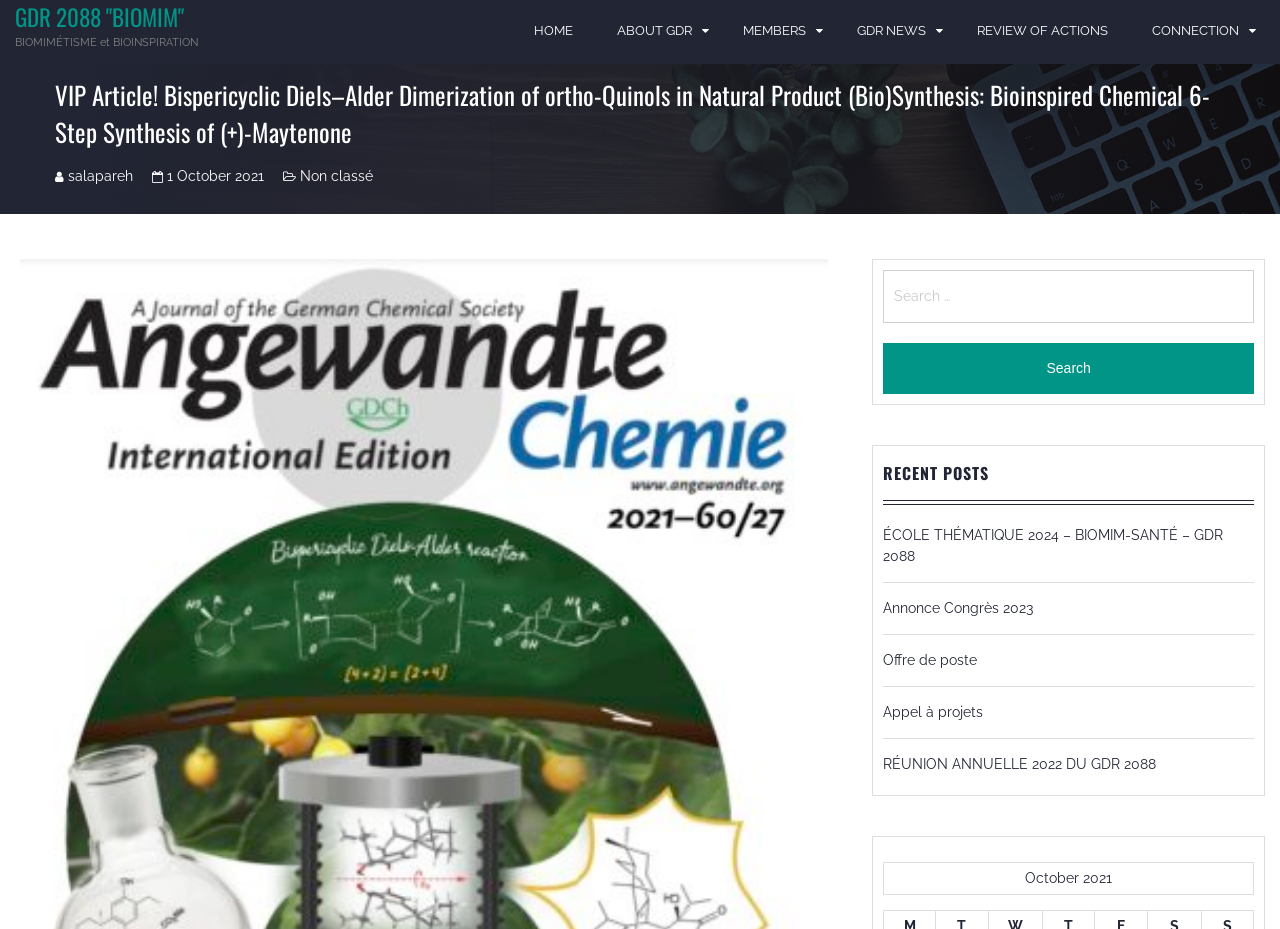Given the description of the UI element: "Offre de poste", predict the bounding box coordinates in the form of [left, top, right, bottom], with each value being a float between 0 and 1.

[0.69, 0.701, 0.763, 0.719]